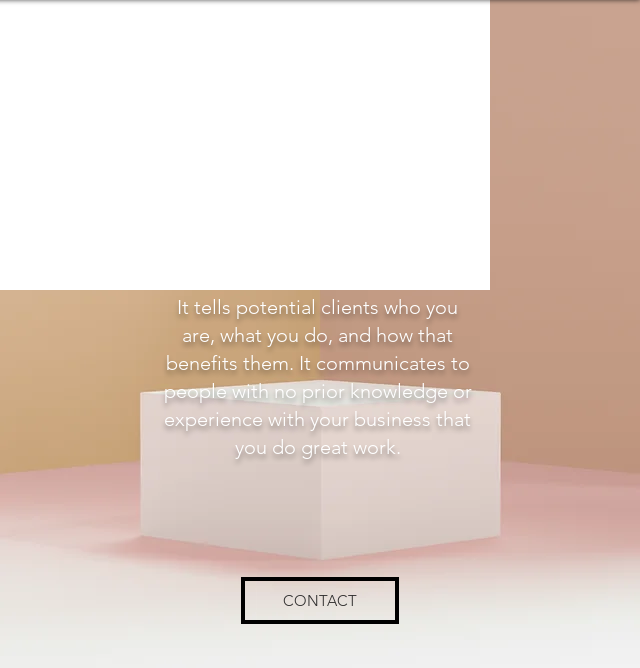Offer an in-depth caption that covers the entire scene depicted in the image.

The image showcases a minimalist design featuring a central white cube set against a soft gradient background. The text positioned above the cube eloquently communicates the importance of a well-crafted logo, stating that it represents who you are, what you do, and the benefits you offer to potential clients. It emphasizes how a logo serves as a crucial introduction for those unfamiliar with your business, assuring them of your expertise. At the bottom of the image, a prominent "CONTACT" button invites viewers to engage further, highlighting the call to action in this aesthetically pleasing and informative layout.